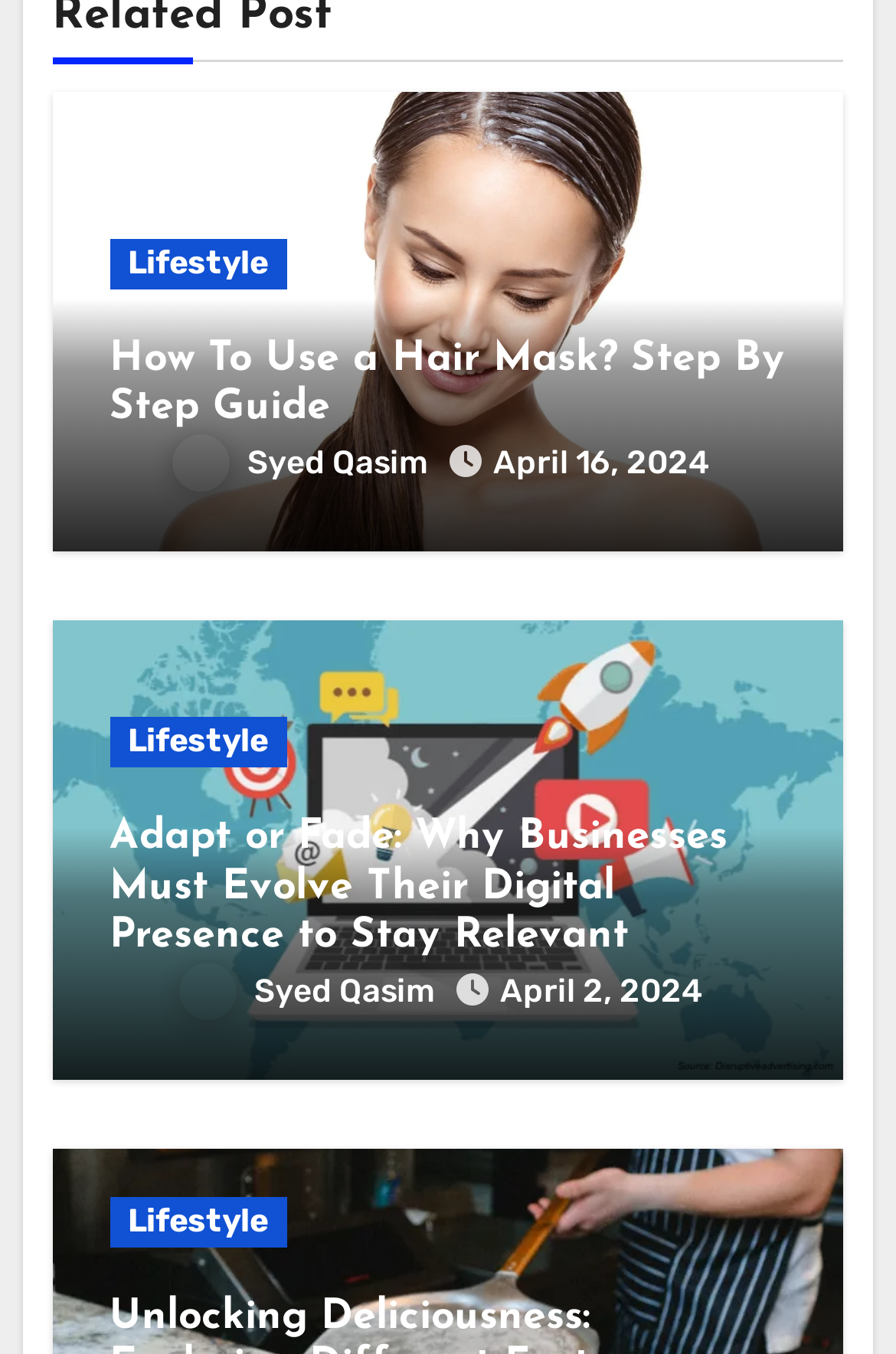Given the following UI element description: "parent_node: Lifestyle", find the bounding box coordinates in the webpage screenshot.

[0.058, 0.458, 0.942, 0.797]